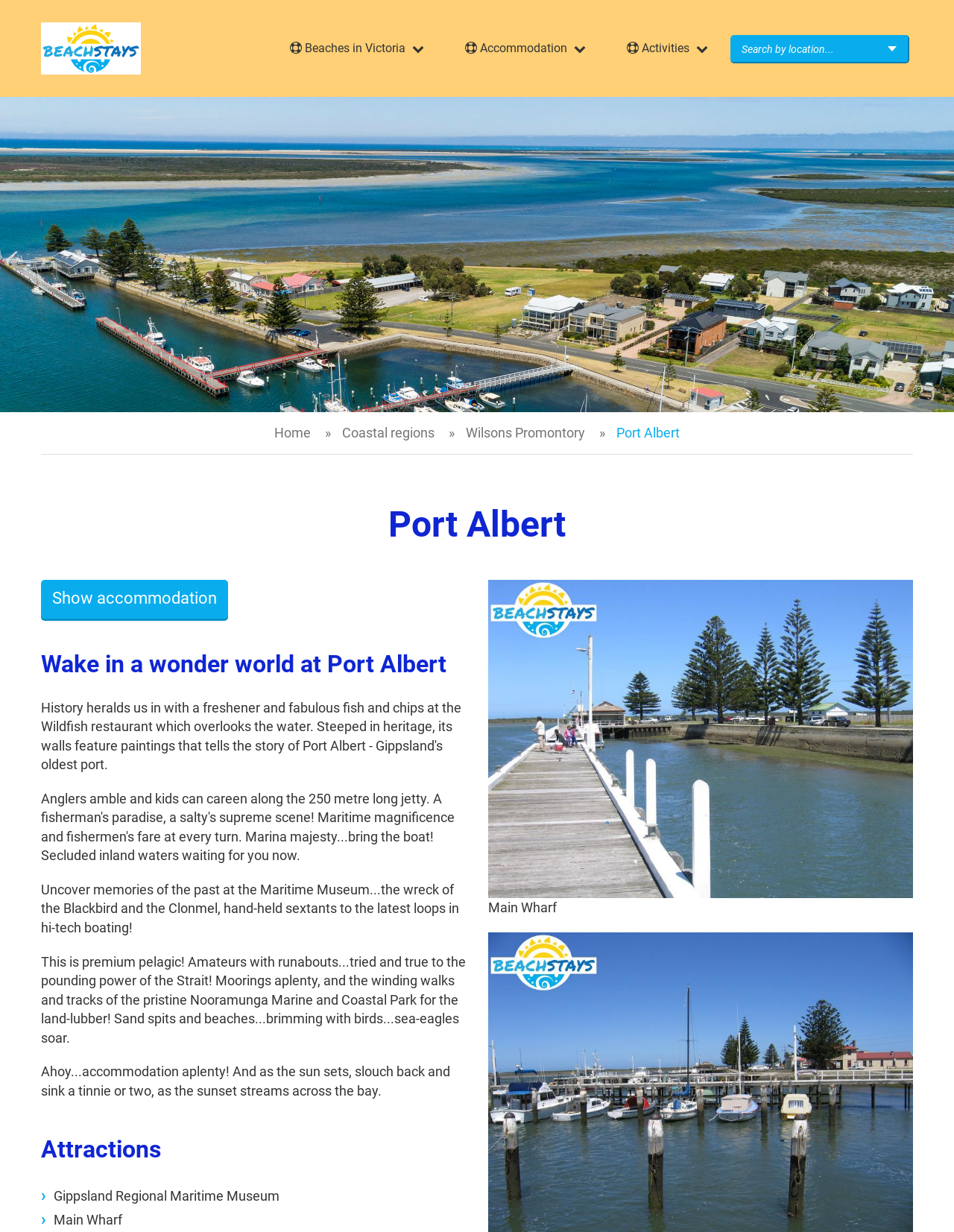Could you determine the bounding box coordinates of the clickable element to complete the instruction: "Show accommodation"? Provide the coordinates as four float numbers between 0 and 1, i.e., [left, top, right, bottom].

[0.043, 0.47, 0.239, 0.502]